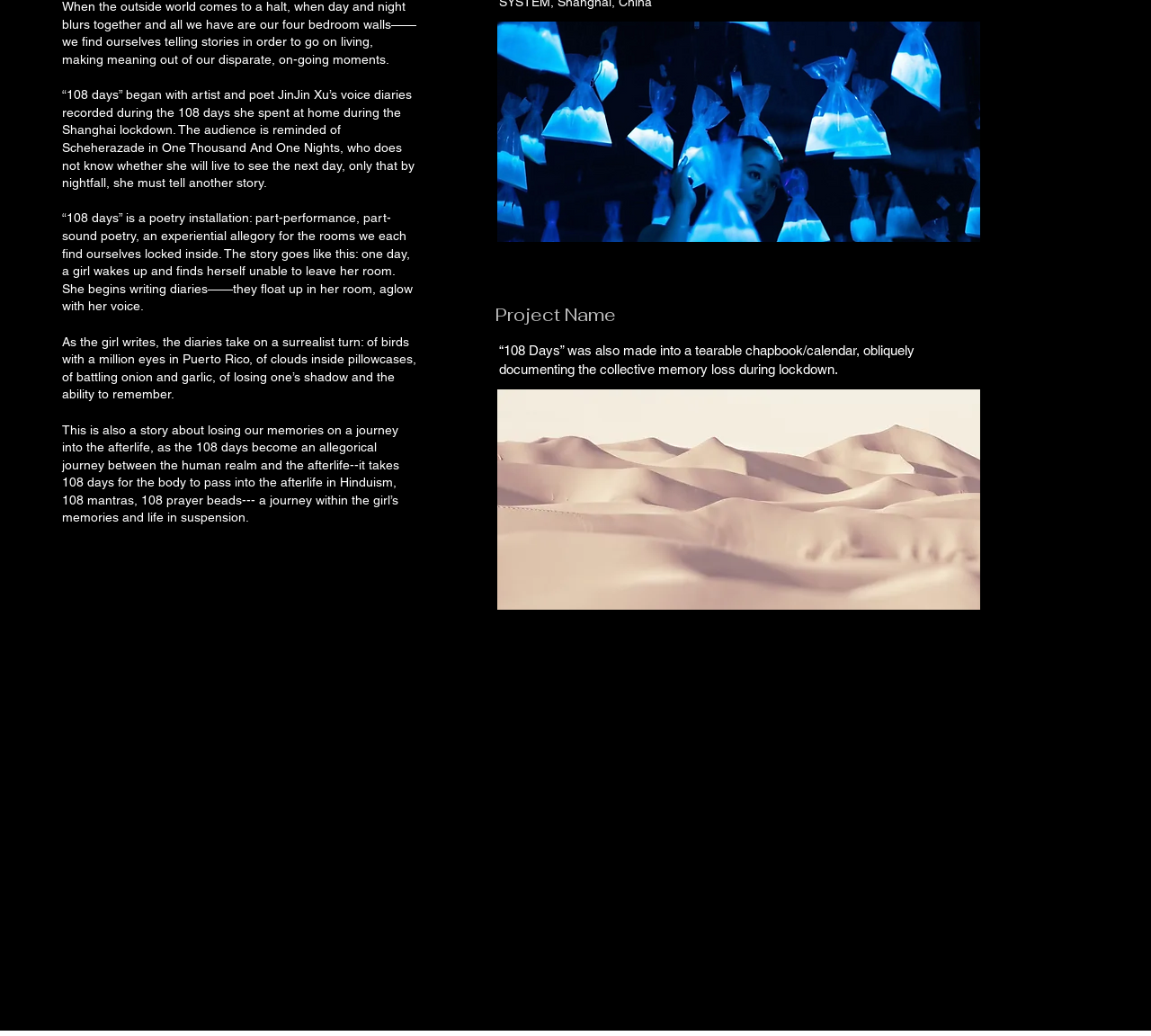Find the coordinates for the bounding box of the element with this description: "ABOUT".

[0.117, 0.951, 0.288, 0.995]